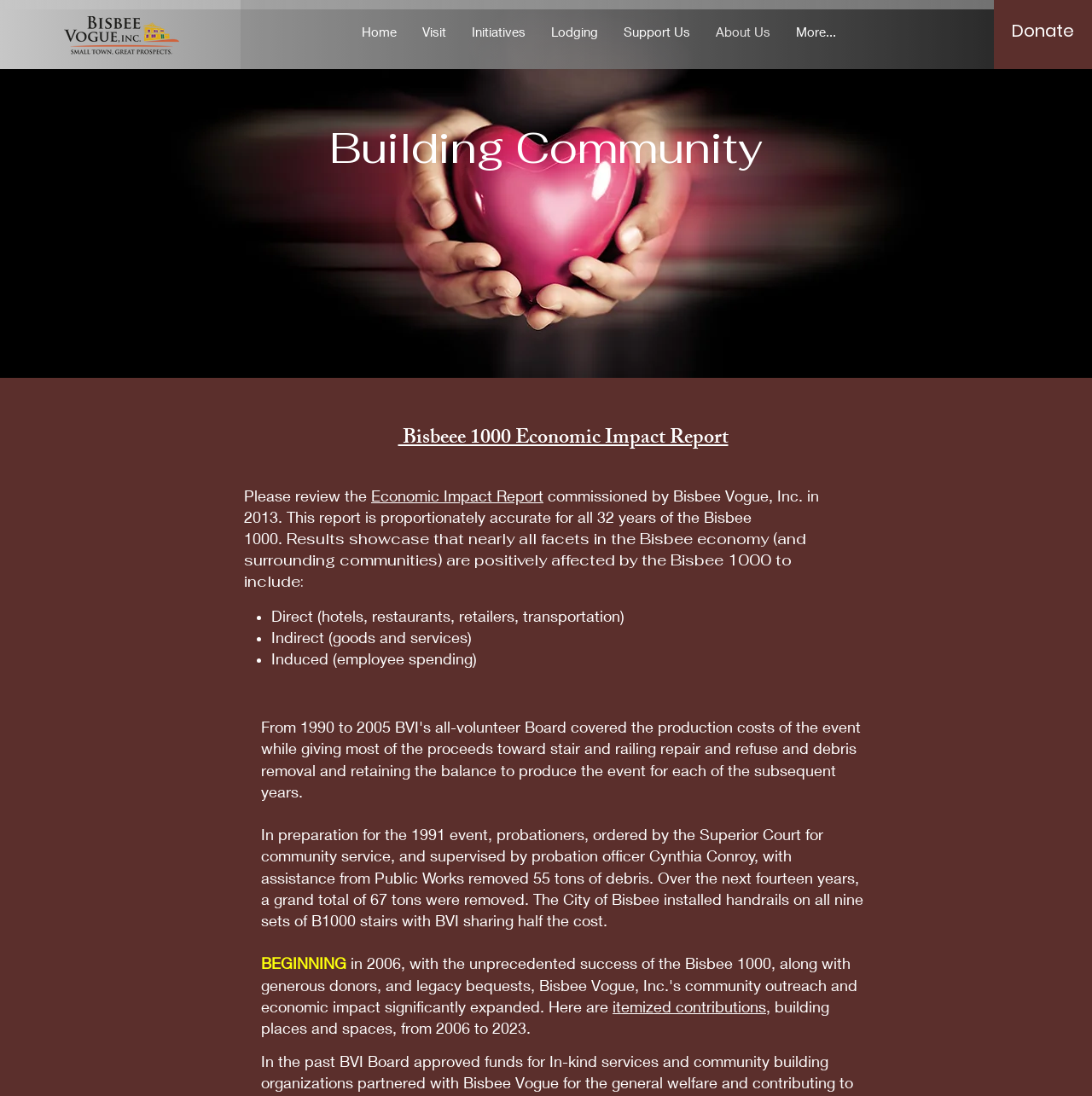Identify the bounding box coordinates of the part that should be clicked to carry out this instruction: "Learn about itemized contributions".

[0.561, 0.91, 0.702, 0.927]